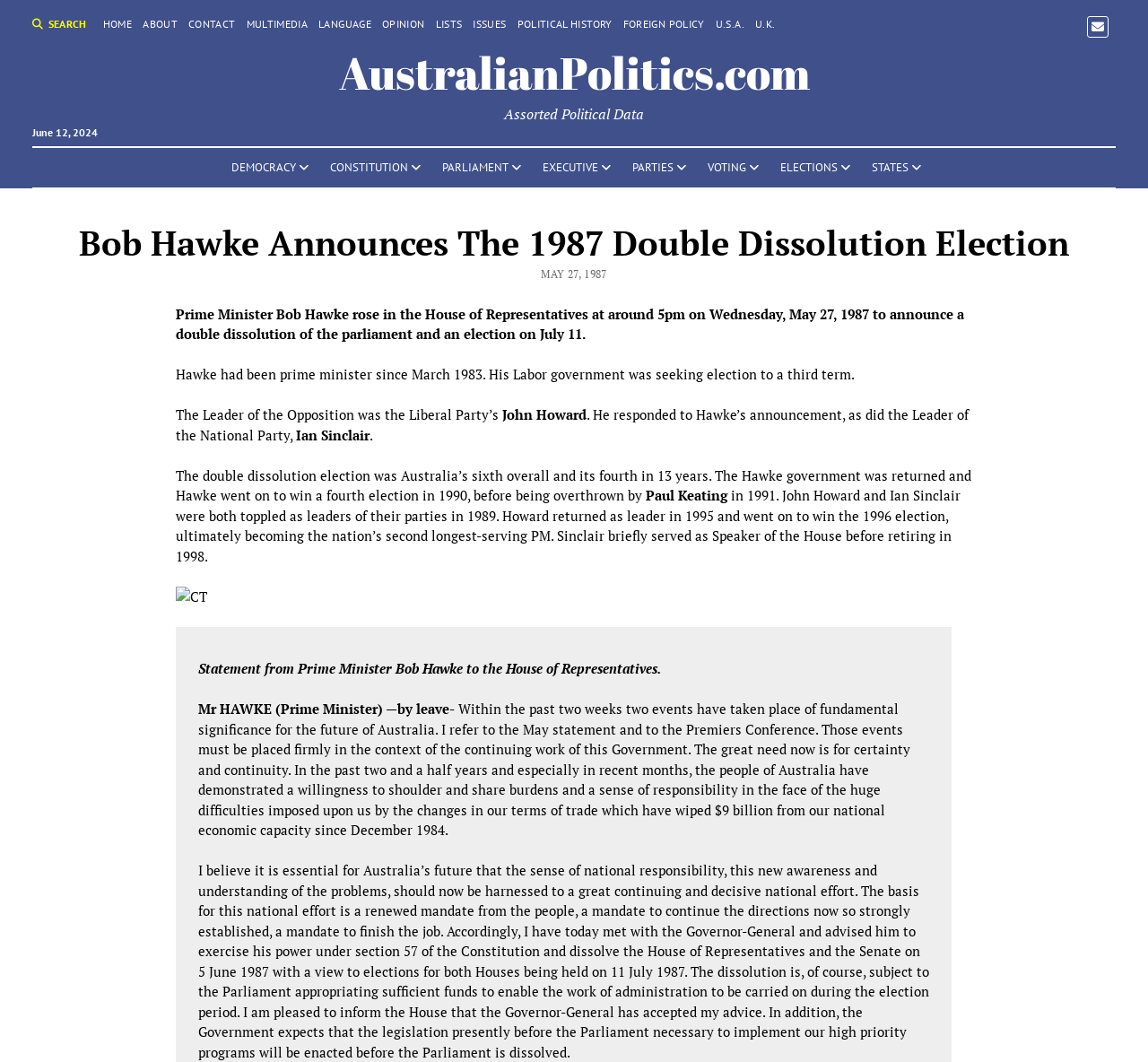Please find the bounding box coordinates for the clickable element needed to perform this instruction: "View the opinion section".

[0.333, 0.015, 0.37, 0.03]